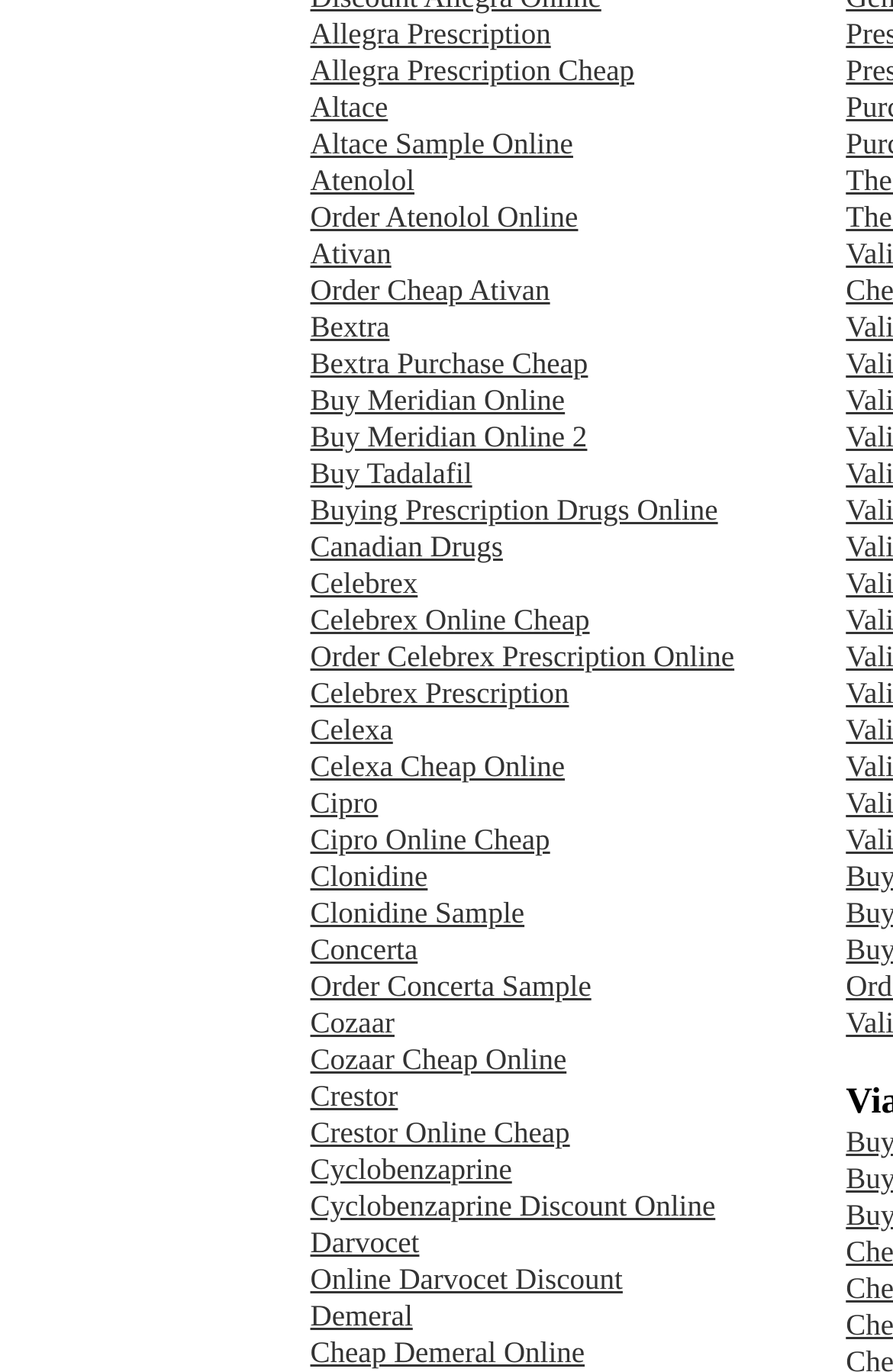Provide a thorough and detailed response to the question by examining the image: 
Can I buy prescription drugs directly from this webpage?

Although the webpage provides links to cheap online alternatives for various prescription drugs, it does not appear to be an e-commerce platform where users can directly purchase drugs. Instead, it seems to be a resource for people to find and compare prices for different prescription drugs.